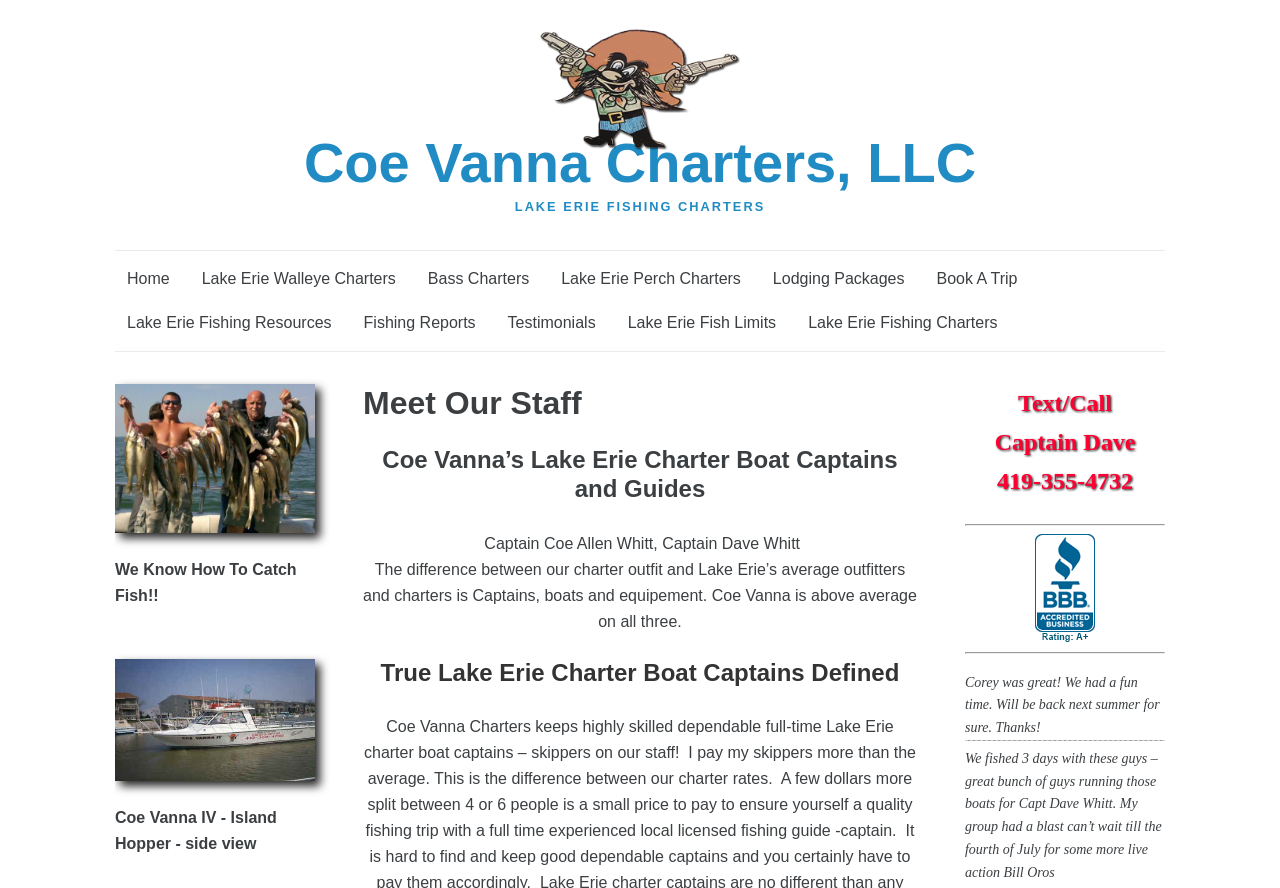From the webpage screenshot, identify the region described by Lake Erie Walleye Charters. Provide the bounding box coordinates as (top-left x, top-left y, bottom-right x, bottom-right y), with each value being a floating point number between 0 and 1.

[0.148, 0.291, 0.319, 0.336]